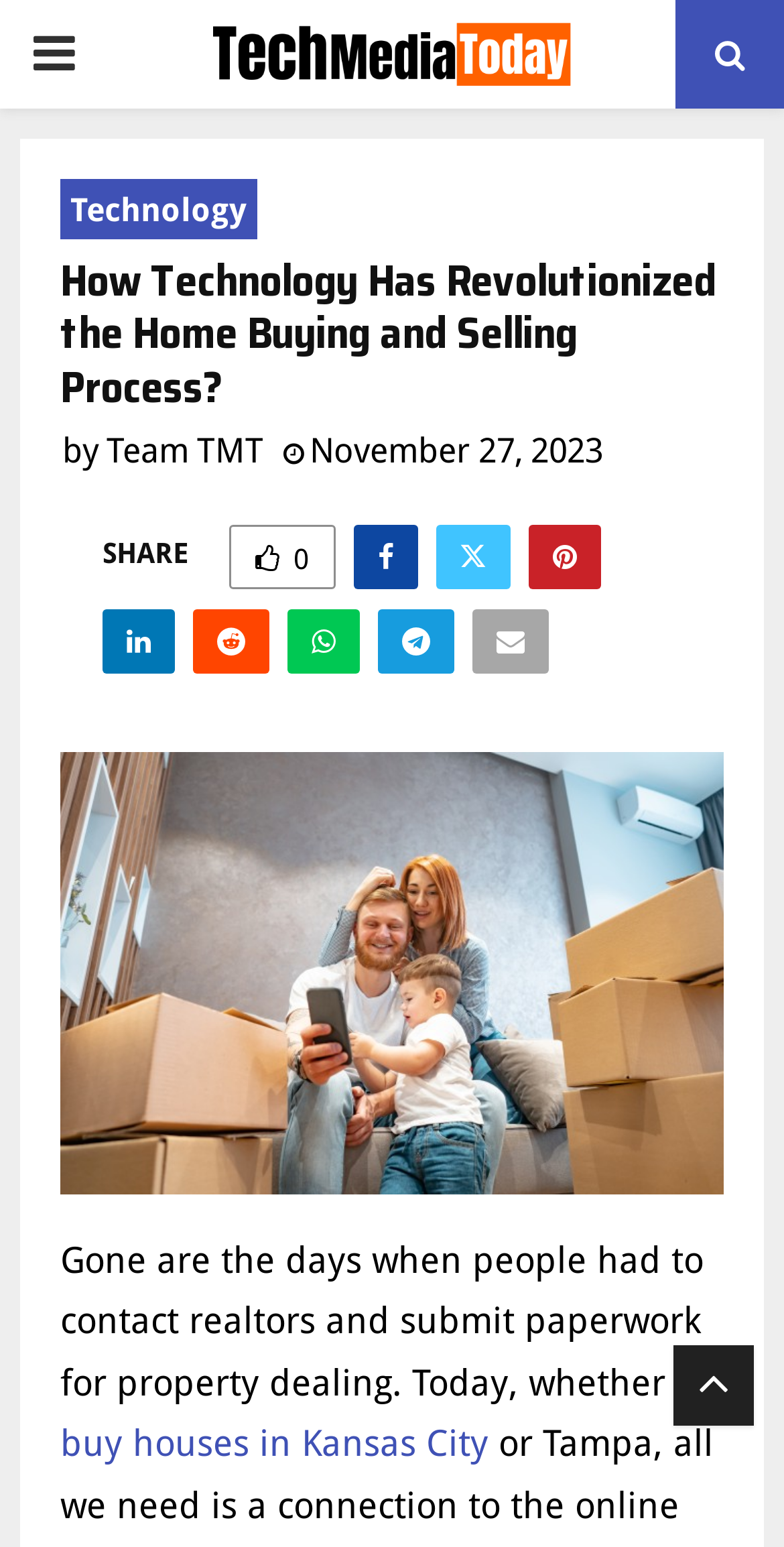What is the topic of the article?
Based on the image, provide a one-word or brief-phrase response.

Home Buying and Selling Process